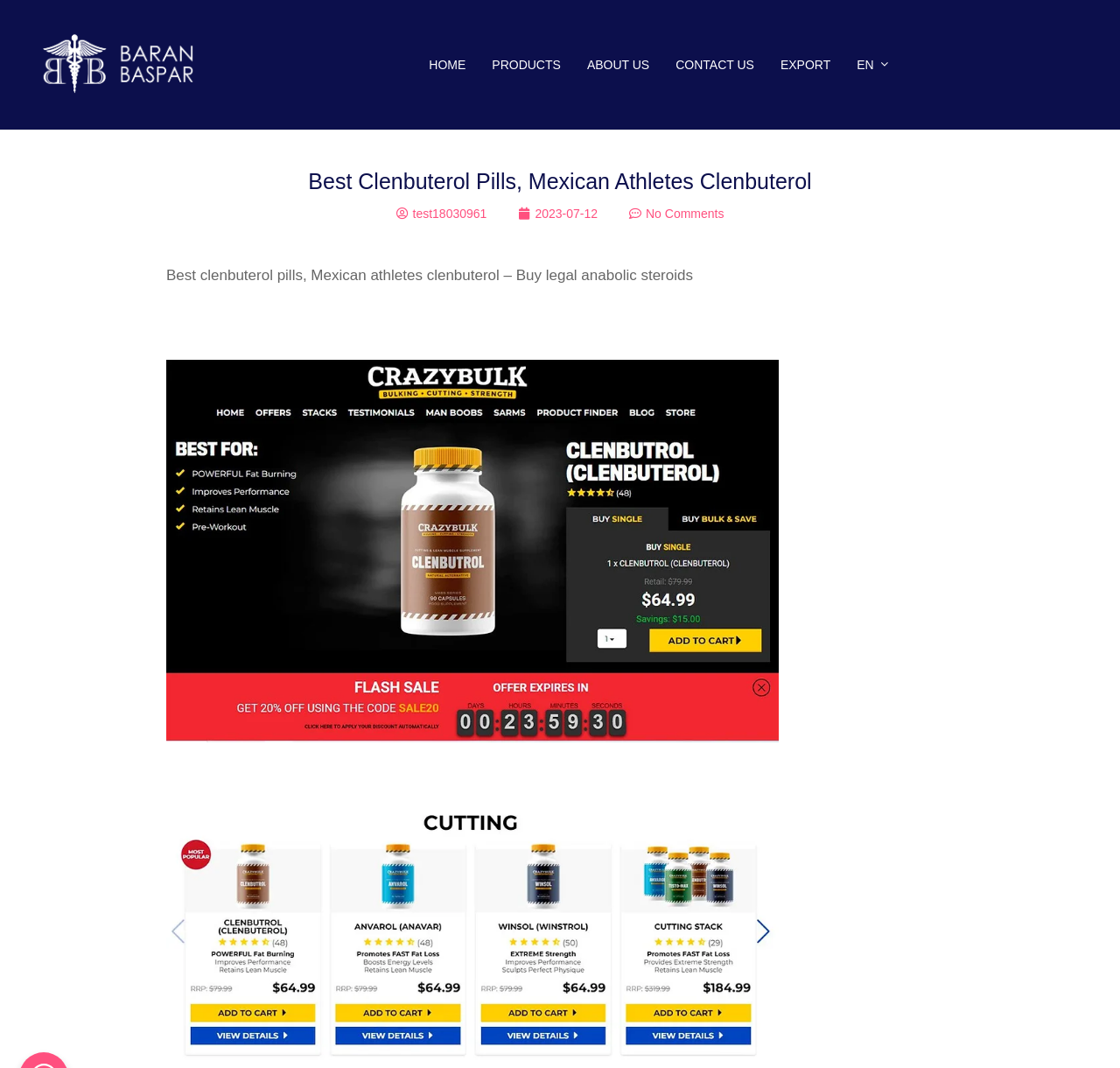Extract the bounding box coordinates for the HTML element that matches this description: "Export". The coordinates should be four float numbers between 0 and 1, i.e., [left, top, right, bottom].

[0.697, 0.04, 0.742, 0.081]